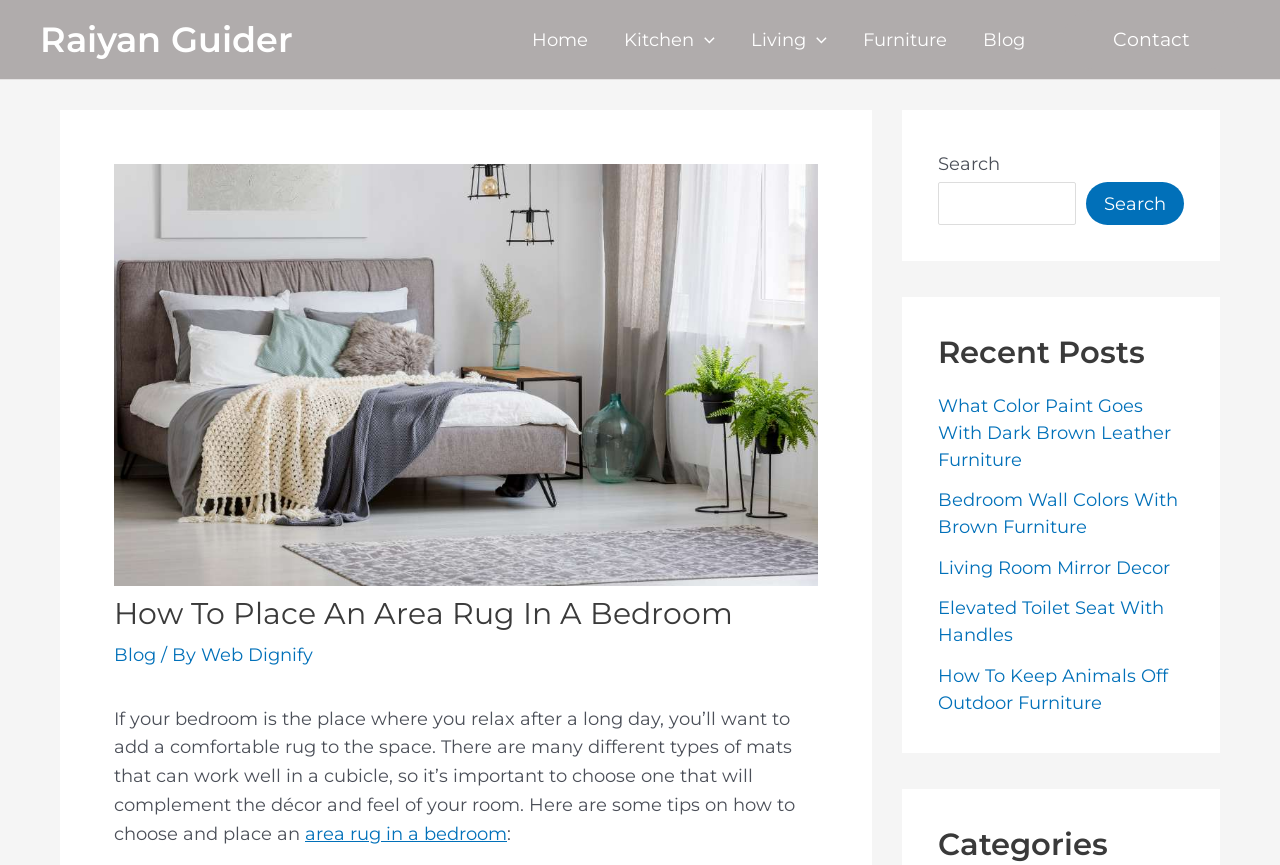Determine the bounding box coordinates of the section I need to click to execute the following instruction: "Go to Adrian Pelegrin's previous art piece". Provide the coordinates as four float numbers between 0 and 1, i.e., [left, top, right, bottom].

None